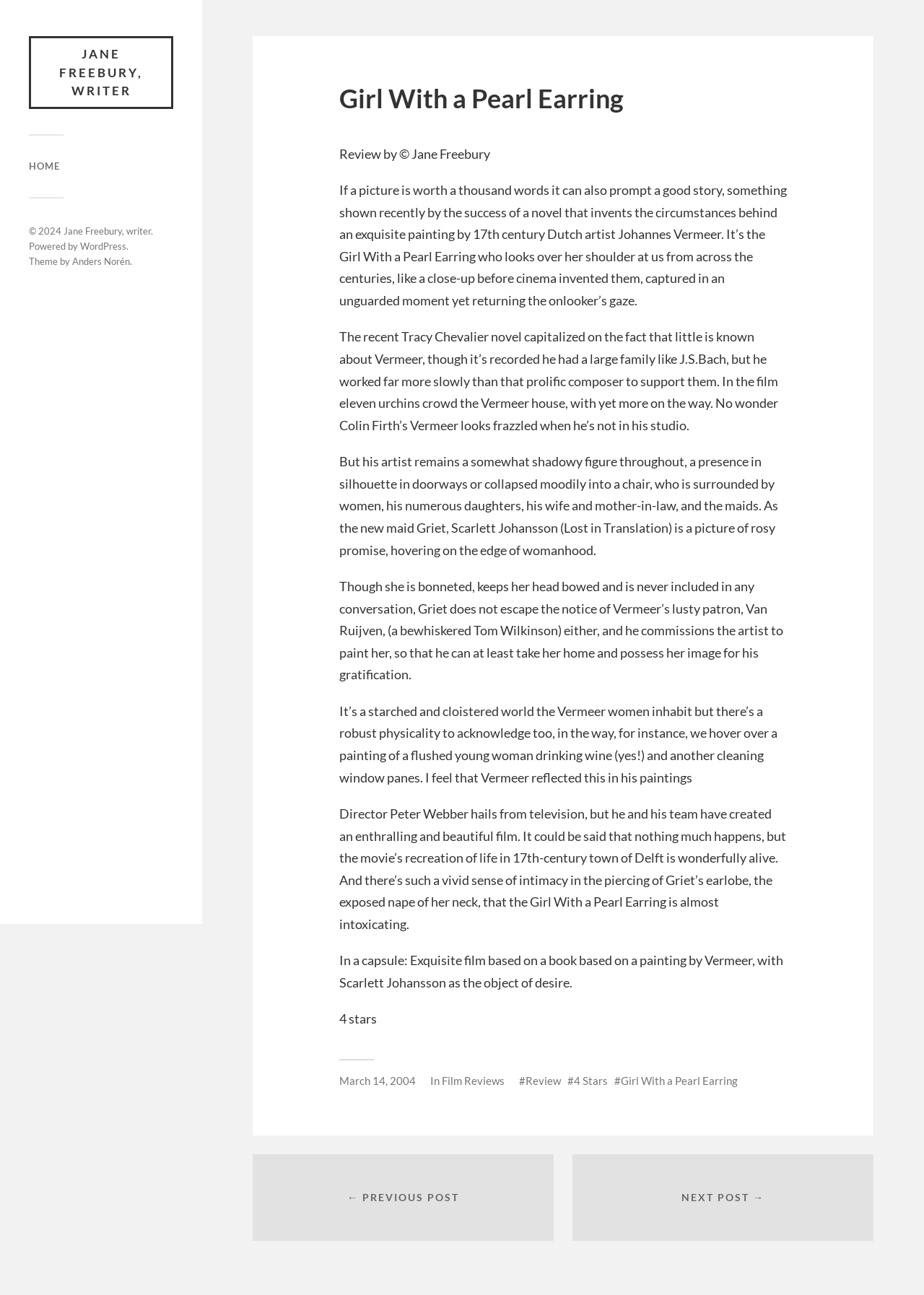Describe all the key features of the webpage in detail.

This webpage is a blog post about a film review, specifically a review of the movie "Girl With a Pearl Earring" by Jane Freebury. At the top of the page, there are several links, including "JANE FREEBURY, WRITER", "HOME", and "WordPress", which are positioned near the top left corner of the page. Below these links, there is a copyright notice "© 2024" and a mention of the theme creator "Anders Norén".

The main content of the page is an article with a heading "Girl With a Pearl Earring" at the top, which is centered on the page. Below the heading, there is a review written by Jane Freebury, which is divided into several paragraphs. The review discusses the movie, its plot, and the characters, including Vermeer, Griet, and Van Ruijven. The text is dense and descriptive, with vivid imagery and detailed descriptions of the characters and their actions.

At the bottom of the review, there is a summary of the film in a few sentences, followed by a rating of "4 stars". Below this, there are several links, including the date of the post "March 14, 2004", and categories such as "Film Reviews", "#Review", "#4 Stars", and "#Girl With a Pearl Earring". These links are positioned near the bottom of the page, with the previous and next post links "← PREVIOUS POST" and "NEXT POST →" at the very bottom of the page.